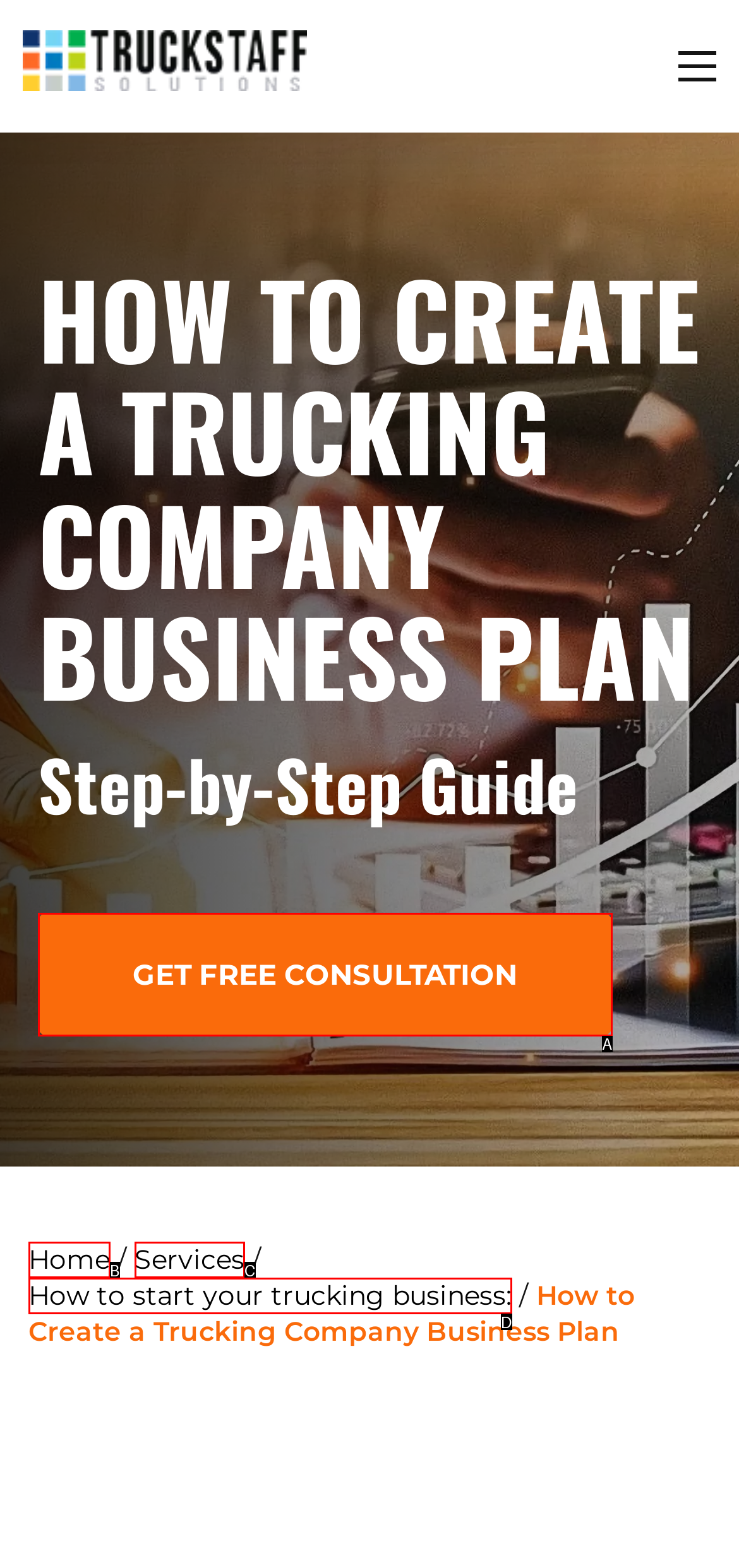Identify the letter that best matches this UI element description: Home
Answer with the letter from the given options.

B